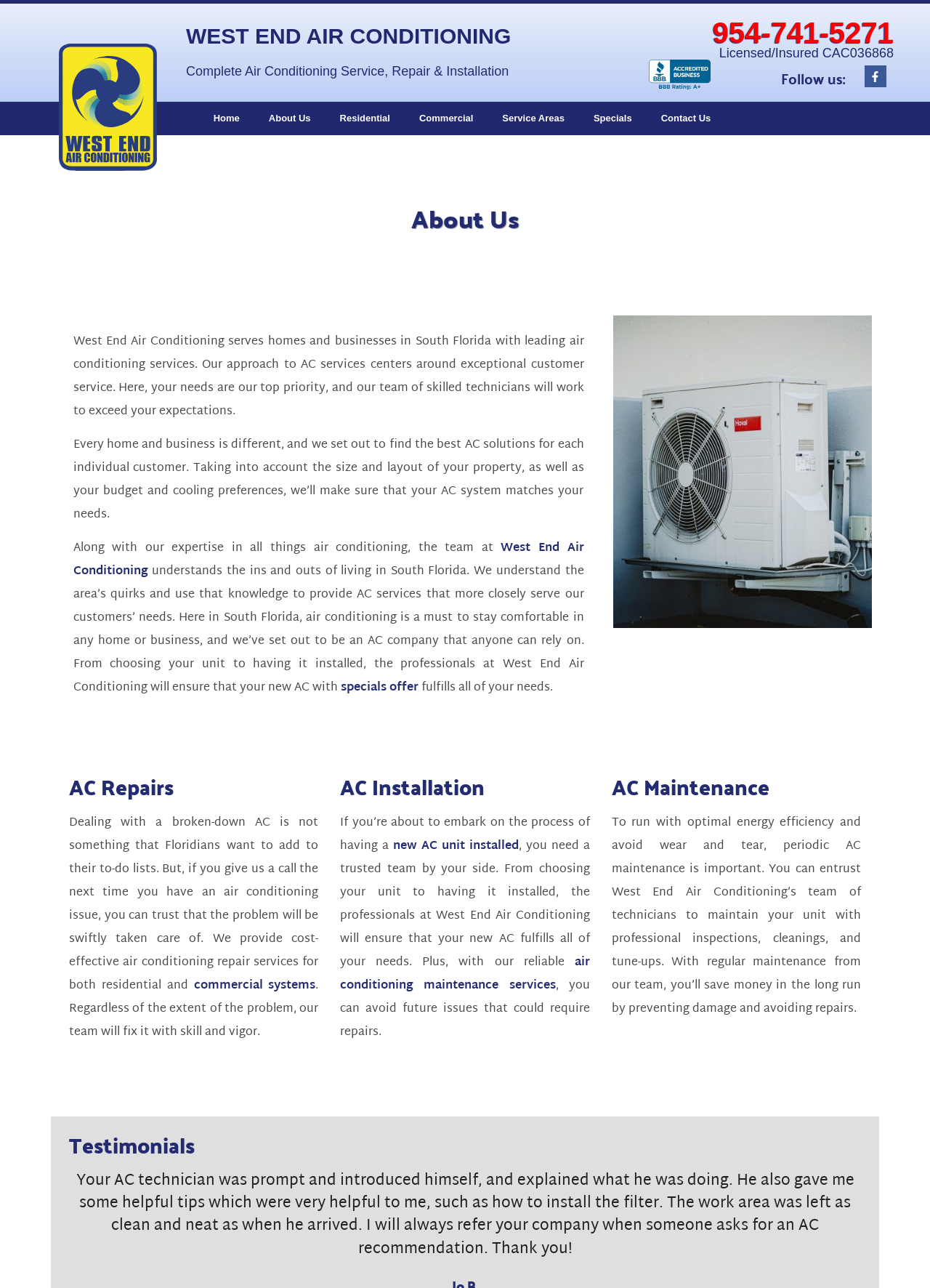Kindly determine the bounding box coordinates for the clickable area to achieve the given instruction: "Contact us".

[0.695, 0.079, 0.78, 0.105]